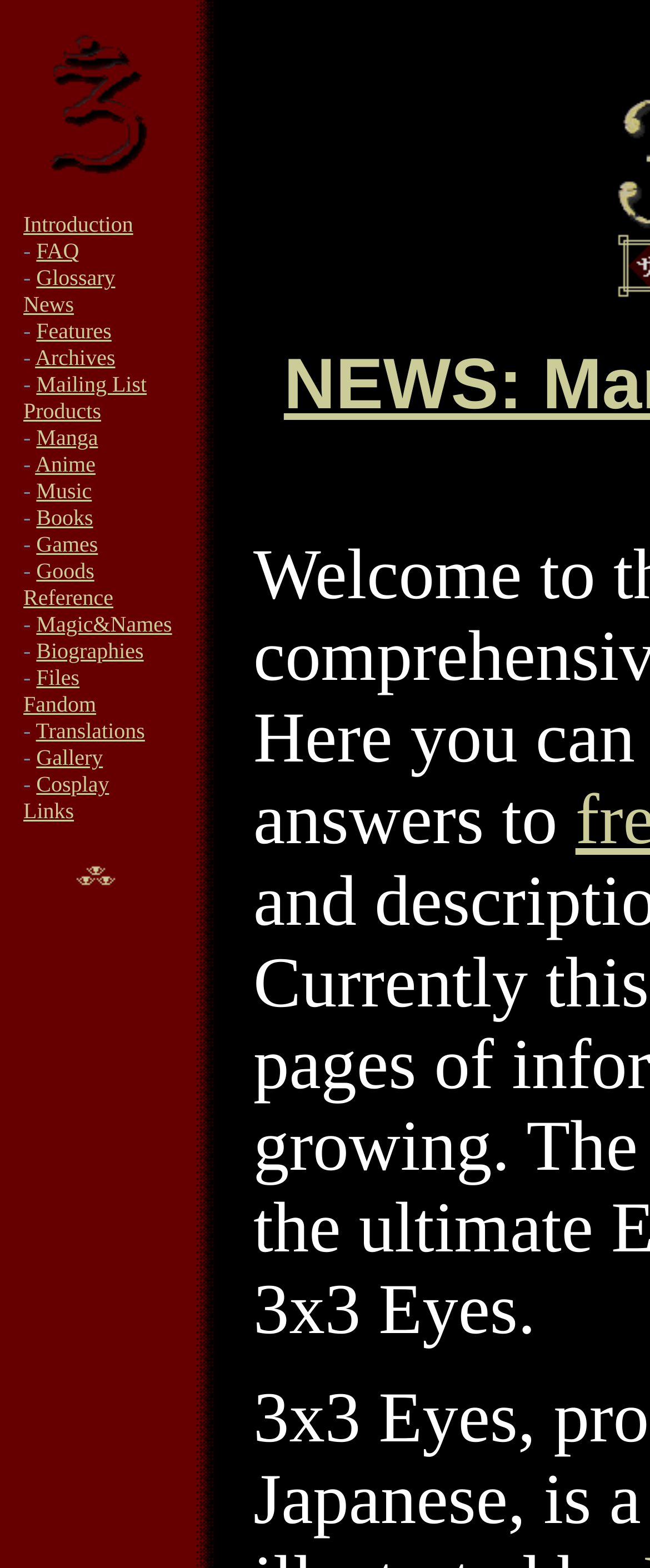Describe all visible elements and their arrangement on the webpage.

The webpage is dedicated to the Japanese anime and manga series 3x3 Eyes. On the left side of the page, there is a navigation column that takes up about a third of the page's width. This column contains a list of 18 links, each separated by a hyphen, which provide access to various sections of the website. These sections include Introduction, FAQ, Glossary, News, Features, Archives, Mailing List, Products, Manga, Anime, Music, Books, Games, Goods, Reference, Magic&Names, Biographies, Files, Fandom, Translations, Gallery, Cosplay, and Links.

The links are arranged in a single column, with the Introduction link at the top and the Links link at the bottom. The links are densely packed, with minimal space between them. The navigation column is positioned near the top of the page, leaving a significant amount of empty space to the right and below it.